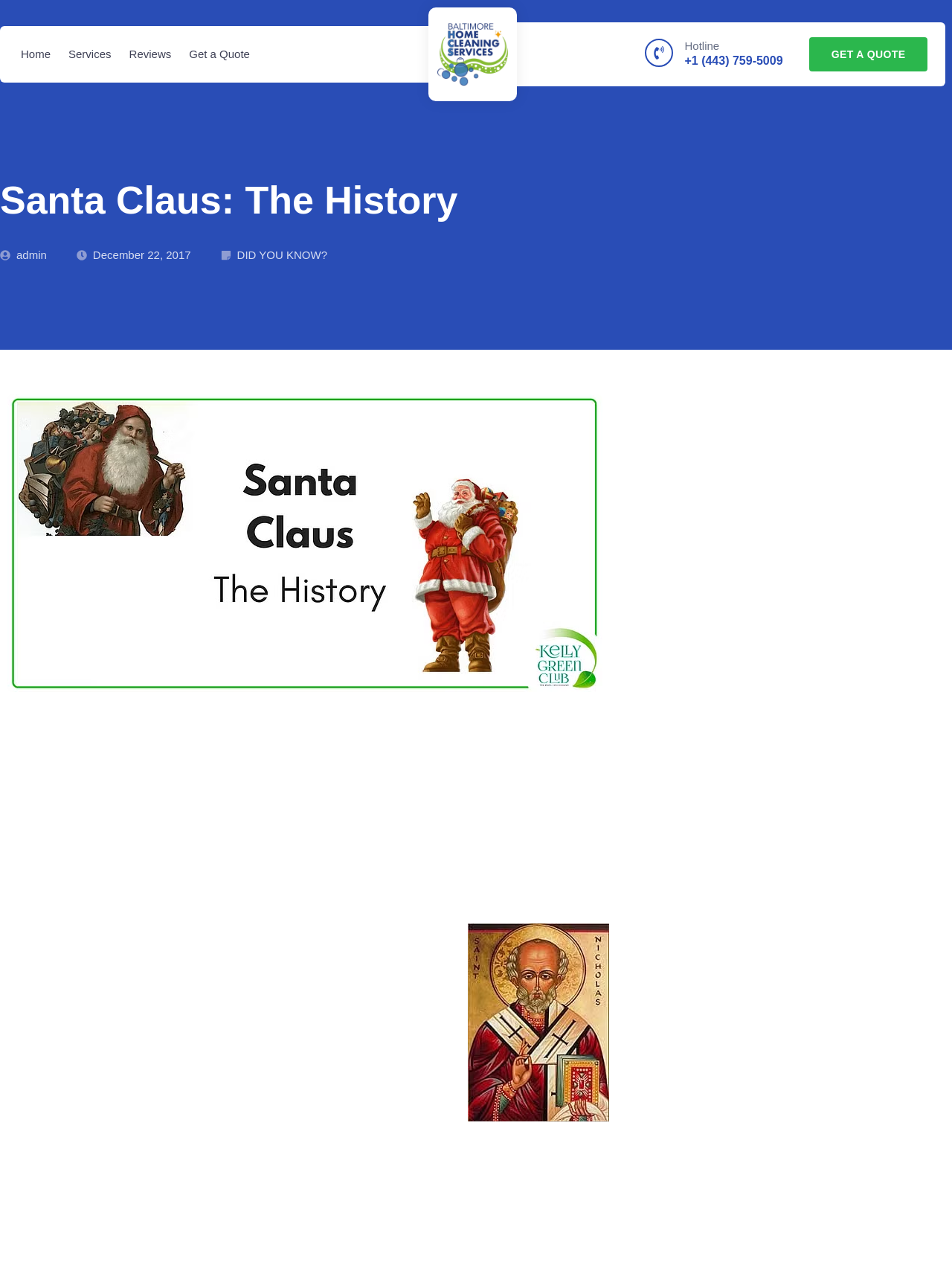Offer an extensive depiction of the webpage and its key elements.

The webpage is about the history of Santa Claus, with a title "Santa Claus: The History" at the top. Below the title, there is a logo of "Baltimore HCS" on the left, and a navigation menu with links to "Home", "Services", "Reviews", and "Get a Quote" on the right. 

On the top-right corner, there is a hotline number "+1 (443) 759-5009" and a "GET A QUOTE" button. 

The main content of the webpage is divided into several sections. The first section starts with a brief introduction to Santa Claus, mentioning that he is from the North Pole, but his historical journey is even longer and more fantastic than his annual trip around the globe. 

Below the introduction, there is an image of Santa Claus. The text then continues, explaining that the modern American Santa was born in the Mediterranean, evolved across northern Europe, and finally assumed his now-familiar form on the shores of the New World.

The next section is about the original Saint Nicholas, who was a Greek born 280 years after Christ. He was a fiery, wiry, and defiant defender of church doctrine during the “Great Persecution.” There is an image of St. Nicolas below this section.

The text then describes Saint Nicholas' life, including his imprisonment and release, his service as Bishop in Myra, and his participation in the famous Council of Nicaea. It also mentions that he rose to prominence among the saints because he was the patron of so many groups, ranging from sailors to entire nations.

The webpage also tells two great stories from Saint Nicholas' life, one about saving three young girls from a life of prostitution, and the other about resurrecting three murdered boys. The text concludes with a quote about Saint Nicholas being the patron saint of children.